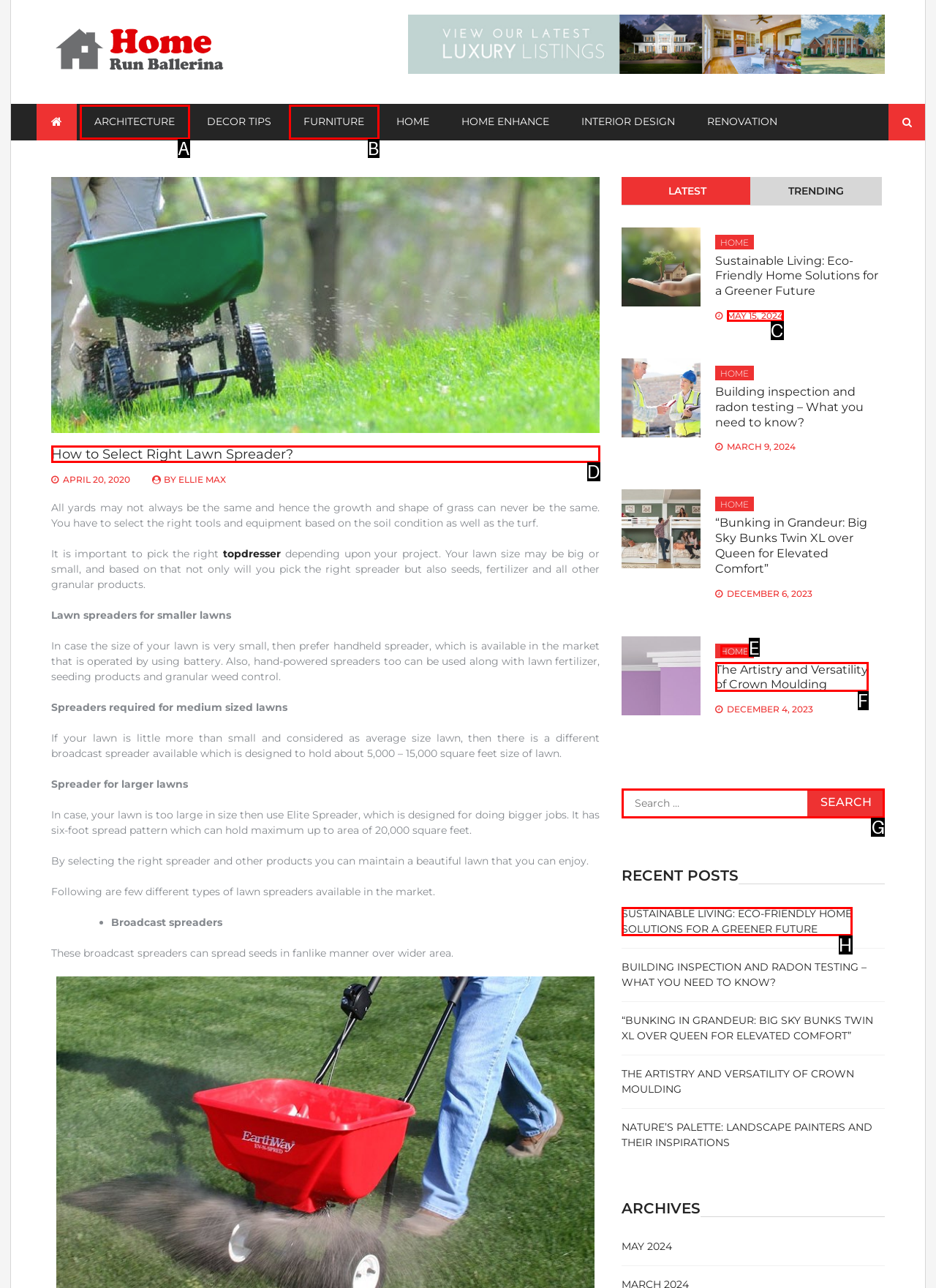Tell me which letter corresponds to the UI element that should be clicked to fulfill this instruction: Read the article 'How to Select Right Lawn Spreader?'
Answer using the letter of the chosen option directly.

D